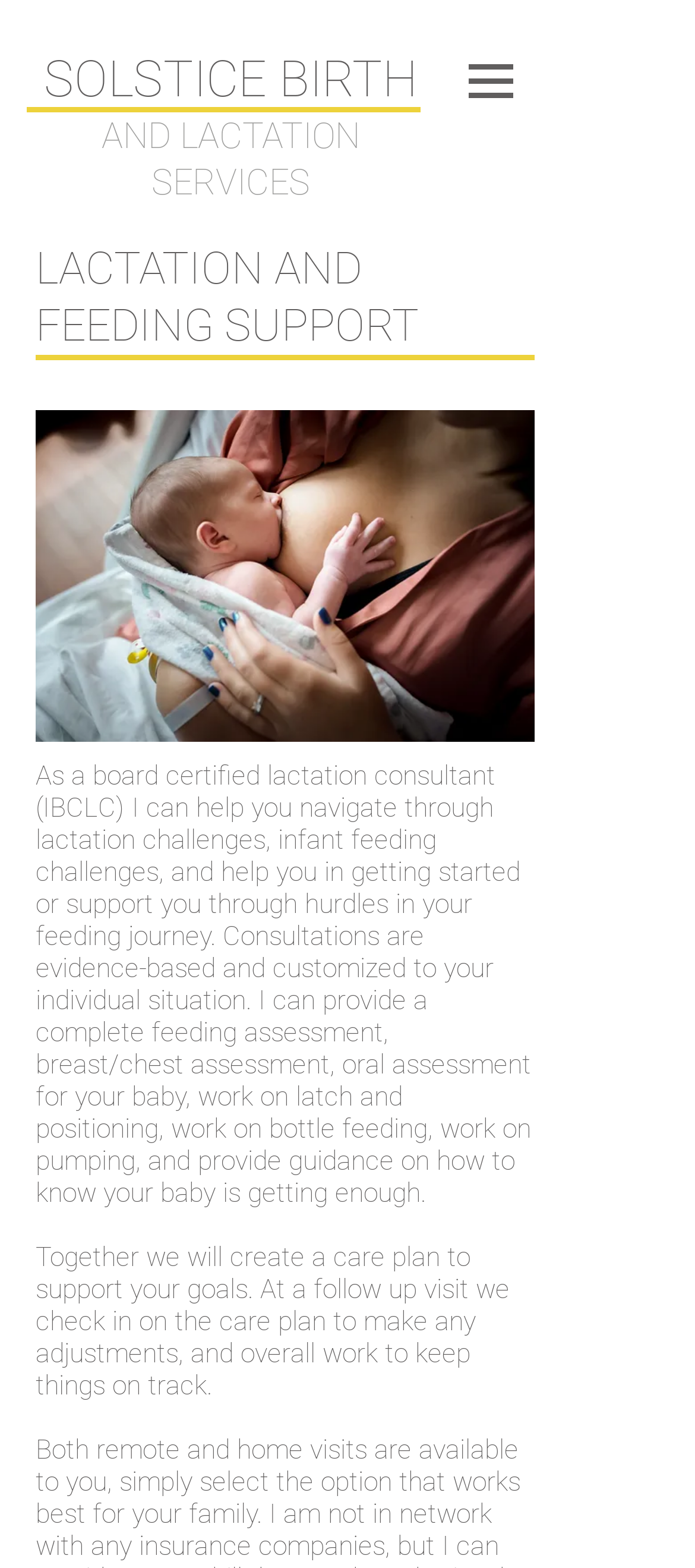Determine the bounding box coordinates of the UI element described below. Use the format (top-left x, top-left y, bottom-right x, bottom-right y) with floating point numbers between 0 and 1: Notarize Now

None